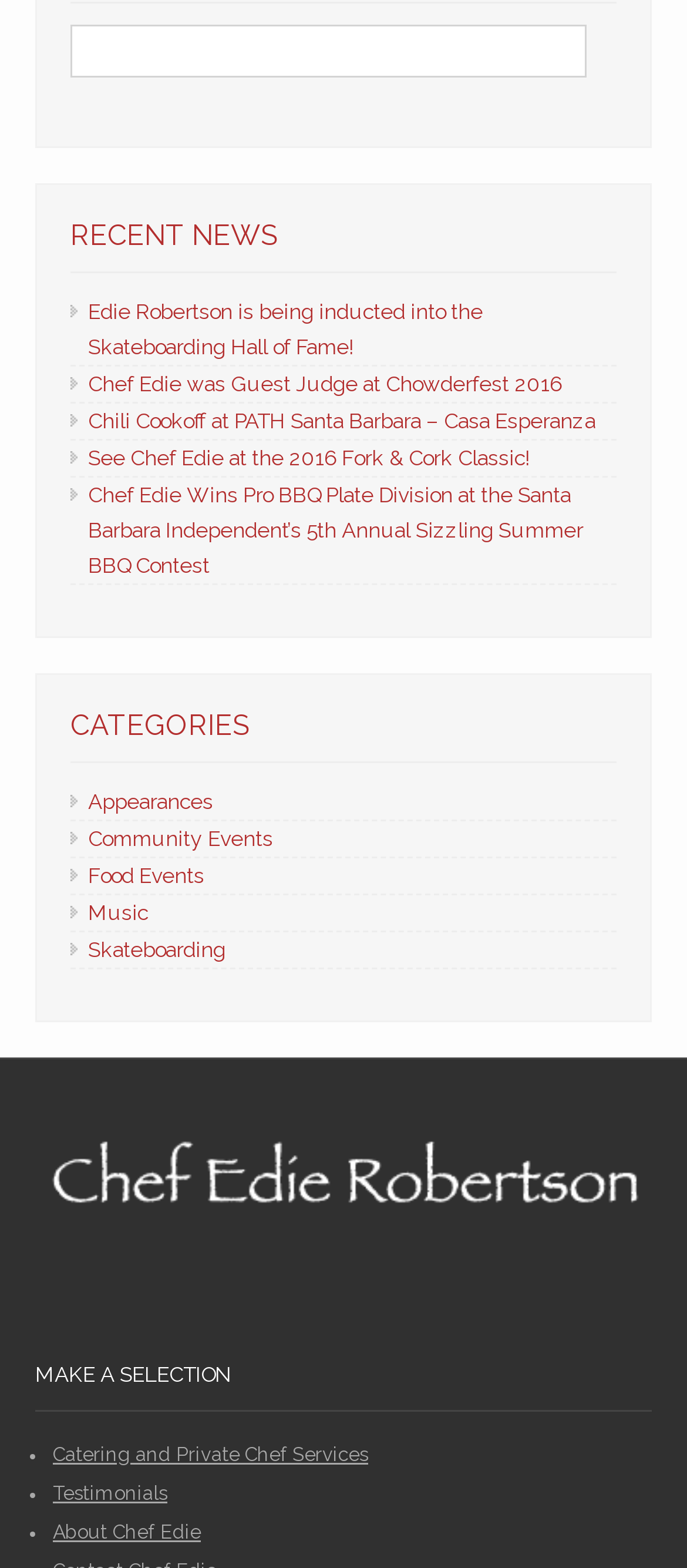Identify the bounding box of the UI element that matches this description: "About Chef Edie".

[0.077, 0.97, 0.292, 0.984]